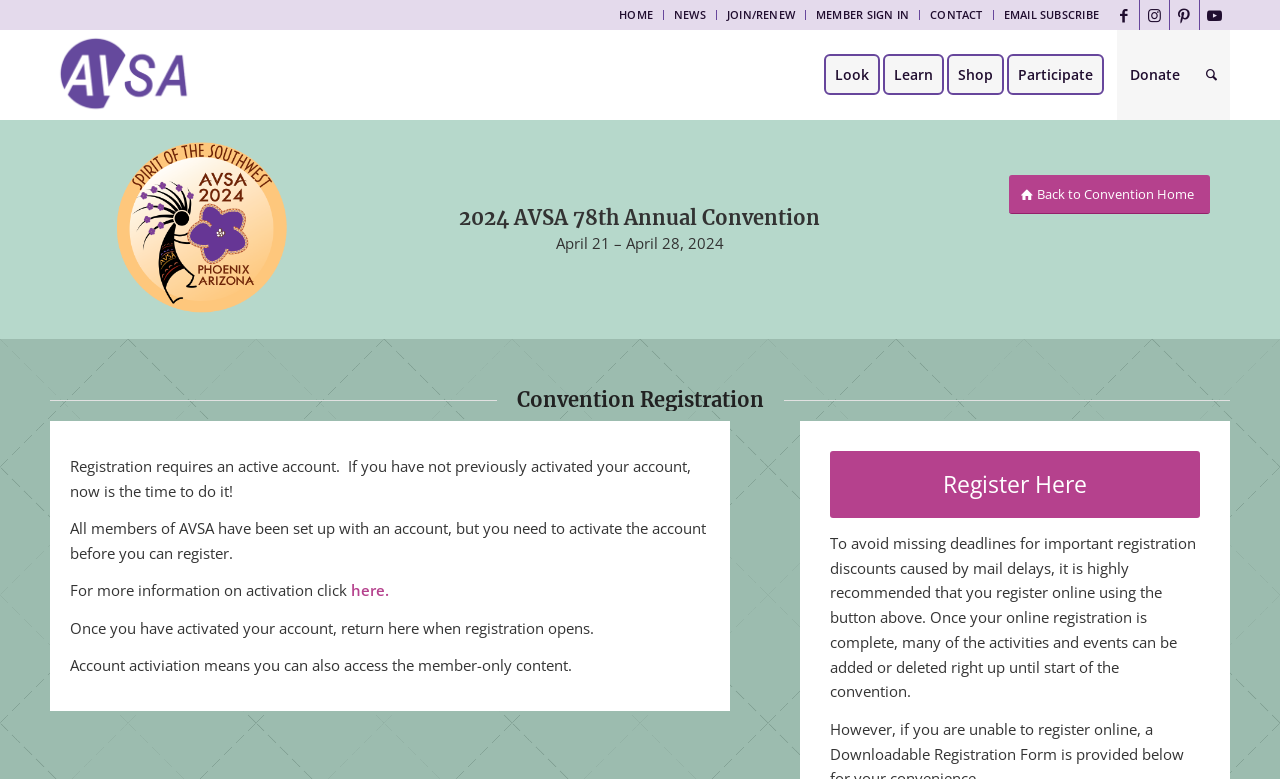What is the purpose of activating an account?
Please give a well-detailed answer to the question.

I found the answer by reading the text on the webpage, which states 'Account activation means you can also access the member-only content.' This suggests that activating an account allows access to member-only content.